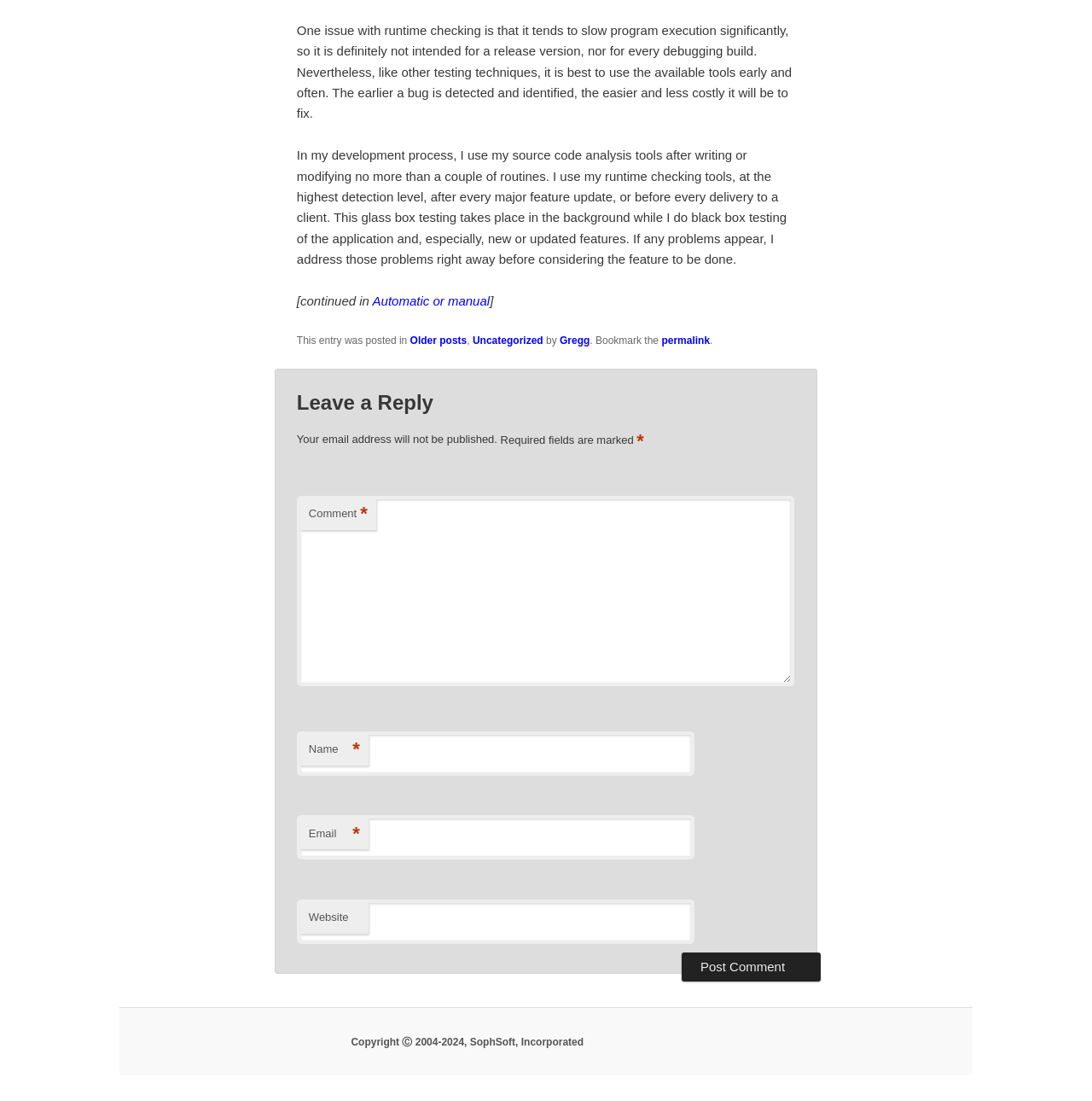Extract the bounding box coordinates of the UI element described by: "GWADAR PRO". The coordinates should include four float numbers ranging from 0 to 1, e.g., [left, top, right, bottom].

None